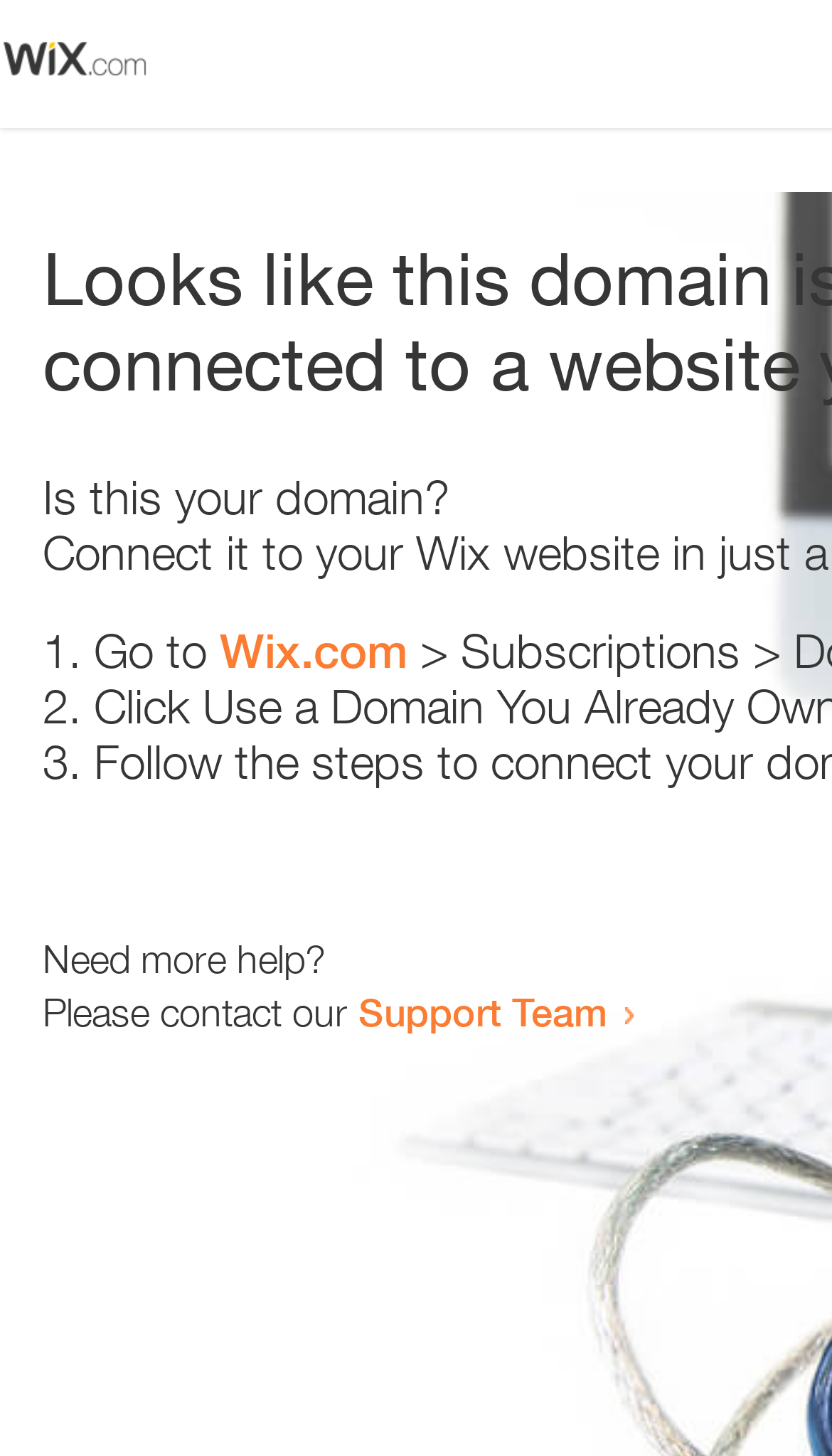Identify the primary heading of the webpage and provide its text.

Looks like this domain isn't
connected to a website yet